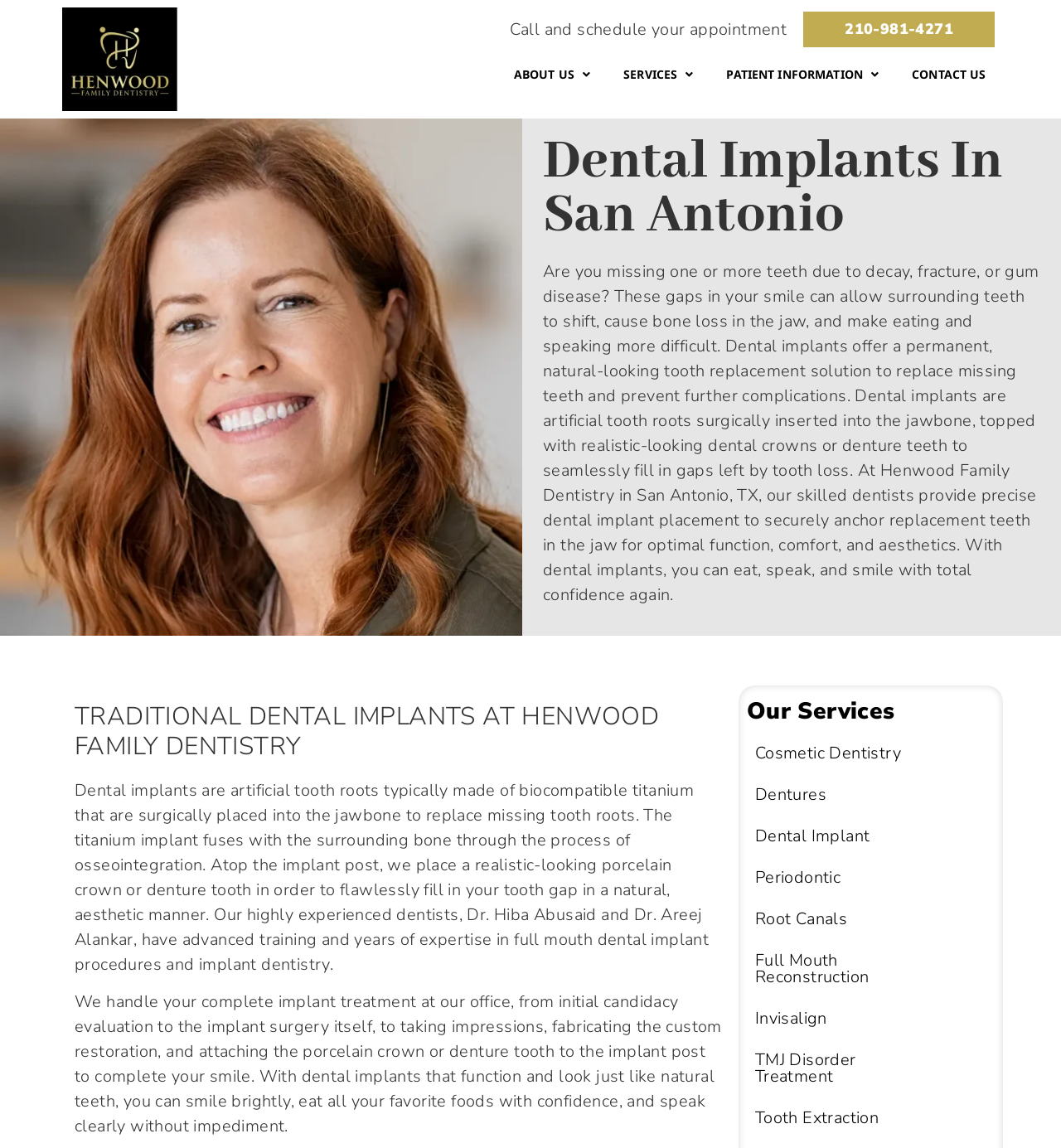Describe all significant elements and features of the webpage.

The webpage is about Henwood Family Dentistry, a dental clinic in San Antonio, Texas, that offers dental implant services. At the top left corner, there is a logo of Henwood Family Dentistry, which is an image with a default design. Next to the logo, there is a call-to-action text "Call and schedule your appointment" with a phone number "210-981-4271" on the right side.

The top navigation menu consists of four links: "ABOUT US", "SERVICES", "PATIENT INFORMATION", and "CONTACT US". Each of these links has a dropdown menu icon.

Below the navigation menu, there is a heading "Dental Implants In San Antonio" that spans almost the entire width of the page. This is followed by a lengthy paragraph of text that explains the benefits of dental implants, including how they can replace missing teeth, prevent bone loss, and improve eating and speaking abilities.

Further down, there are two headings: "TRADITIONAL DENTAL IMPLANTS AT HENWOOD FAMILY DENTISTRY" and "Our Services". The first heading is followed by two paragraphs of text that describe the process of dental implant placement, including the materials used and the expertise of the dentists. The second heading is followed by a list of nine links to various dental services offered by the clinic, including Cosmetic Dentistry, Dentures, Dental Implant, and others. These links are arranged vertically and take up about a quarter of the page's width.